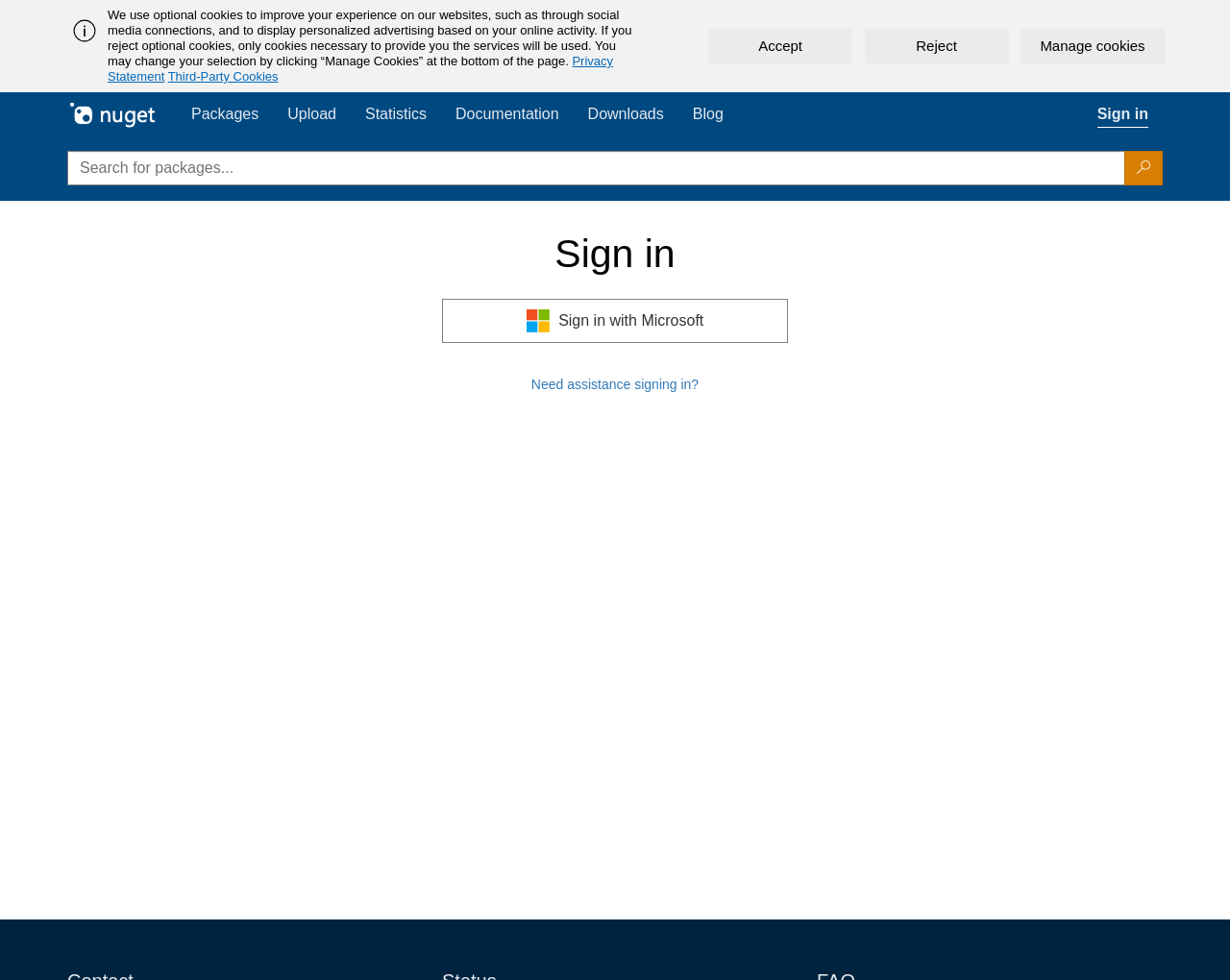Identify the coordinates of the bounding box for the element that must be clicked to accomplish the instruction: "View blog".

[0.551, 0.095, 0.6, 0.138]